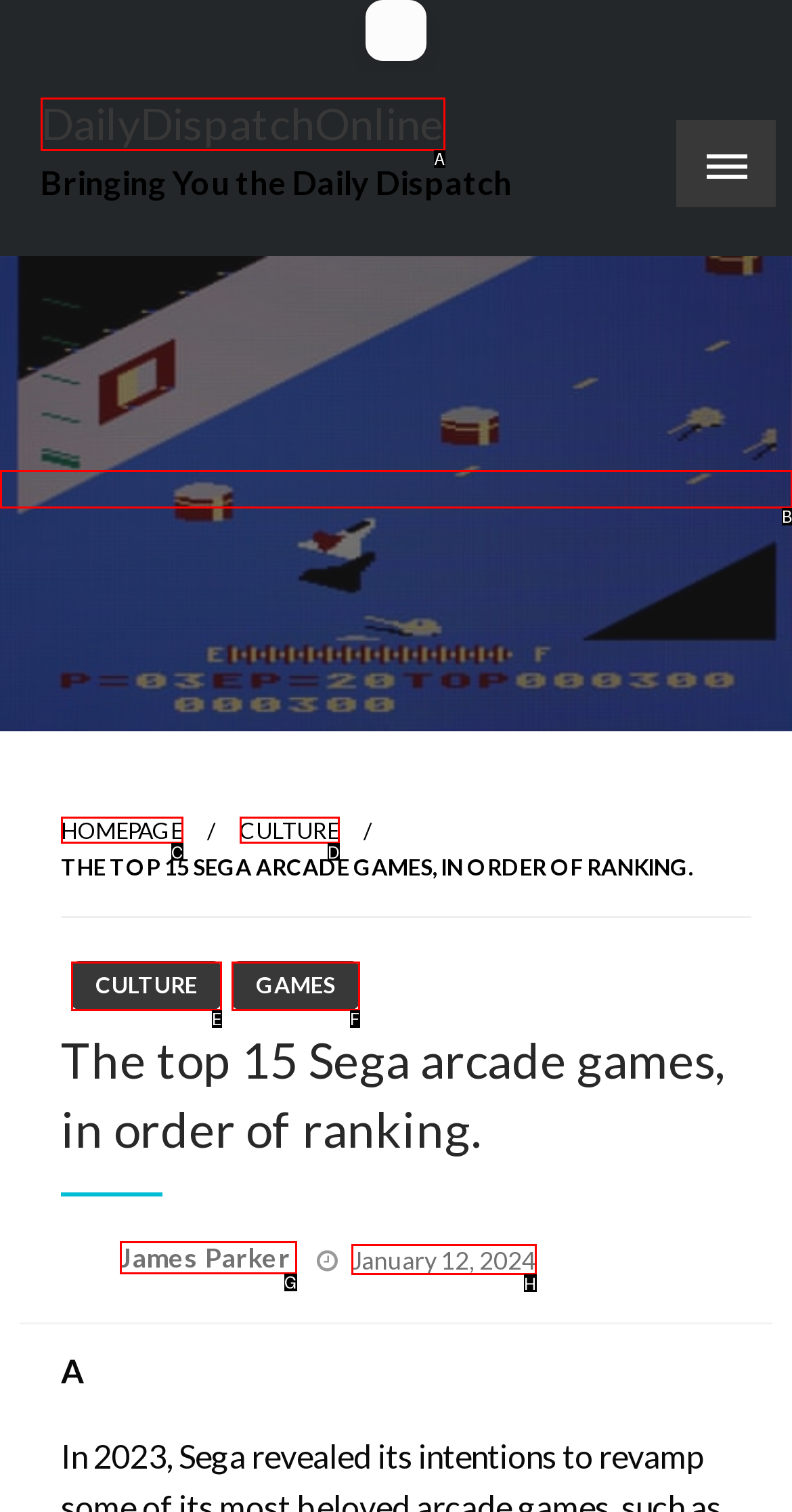Specify which element within the red bounding boxes should be clicked for this task: Read the article about Sega arcade games Respond with the letter of the correct option.

B